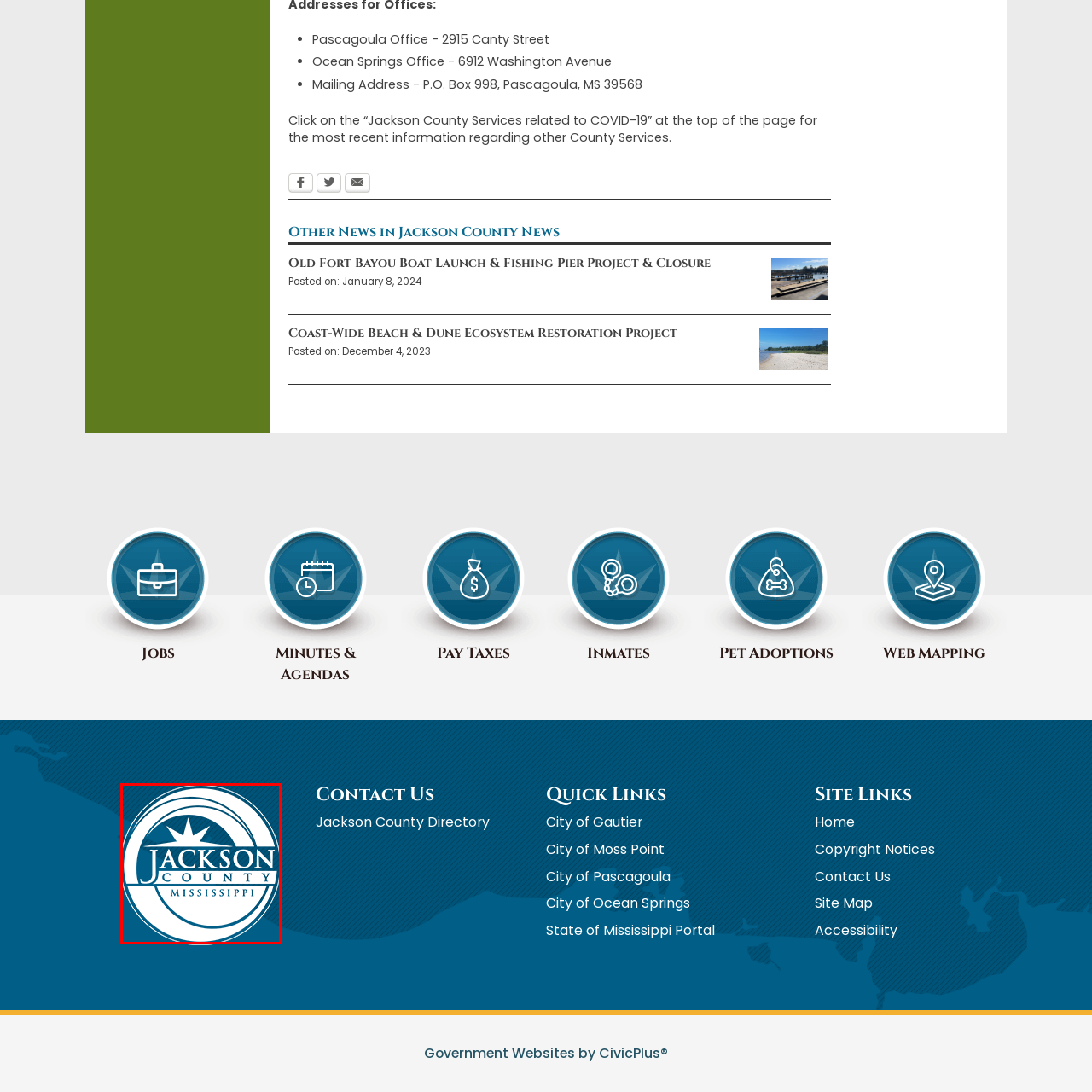Please look at the highlighted area within the red border and provide the answer to this question using just one word or phrase: 
What is written in bold letters on the logo?

JACKSON COUNTY